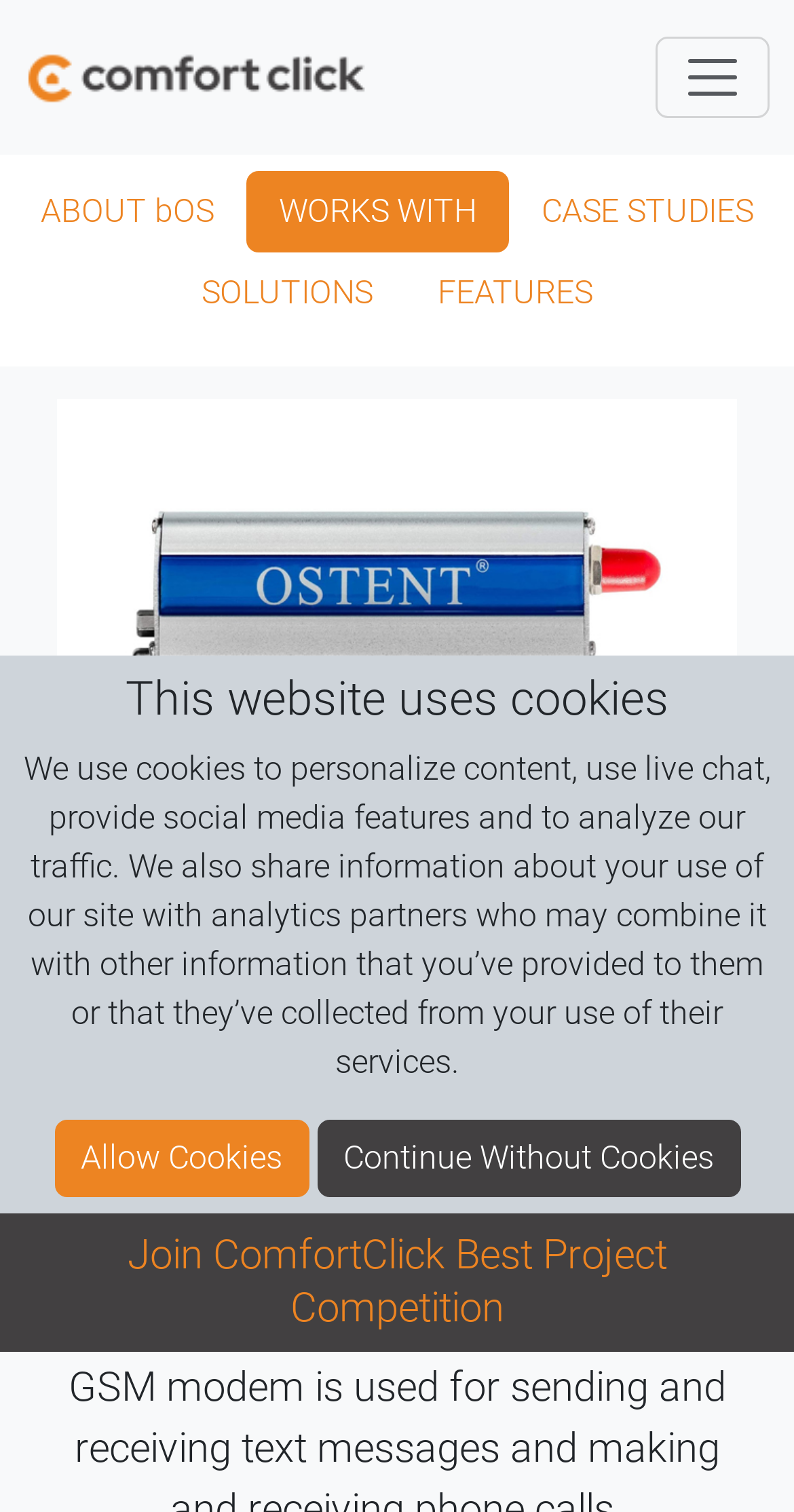Find the coordinates for the bounding box of the element with this description: "alt="ComfortClick company" title="ComfortClick"".

[0.031, 0.011, 0.464, 0.092]